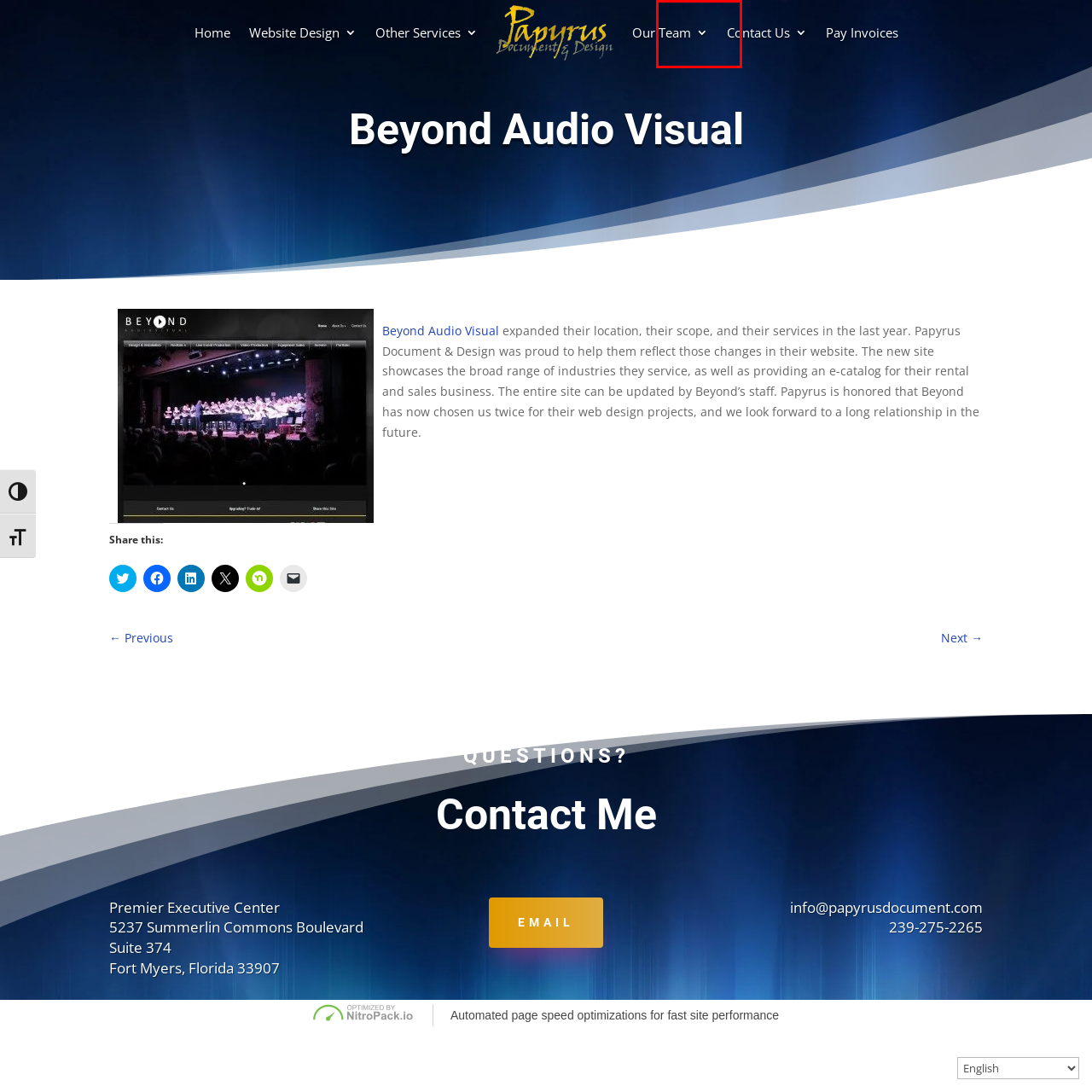Consider the screenshot of a webpage with a red bounding box around an element. Select the webpage description that best corresponds to the new page after clicking the element inside the red bounding box. Here are the candidates:
A. Website Design in Fort Myers - Papyrus Document & Design
B. Testimonials - Papyrus Document & Design
C. Our Team - Papyrus Document & Design
D. Website Design - Papyrus Document & Design
E. Online Social Marketing - Papyrus Document & Design
F. Pay Invoices - Papyrus Document & Design
G. Links for Clients - Papyrus Document & Design
H. Graphic Design - Papyrus Document & Design

C